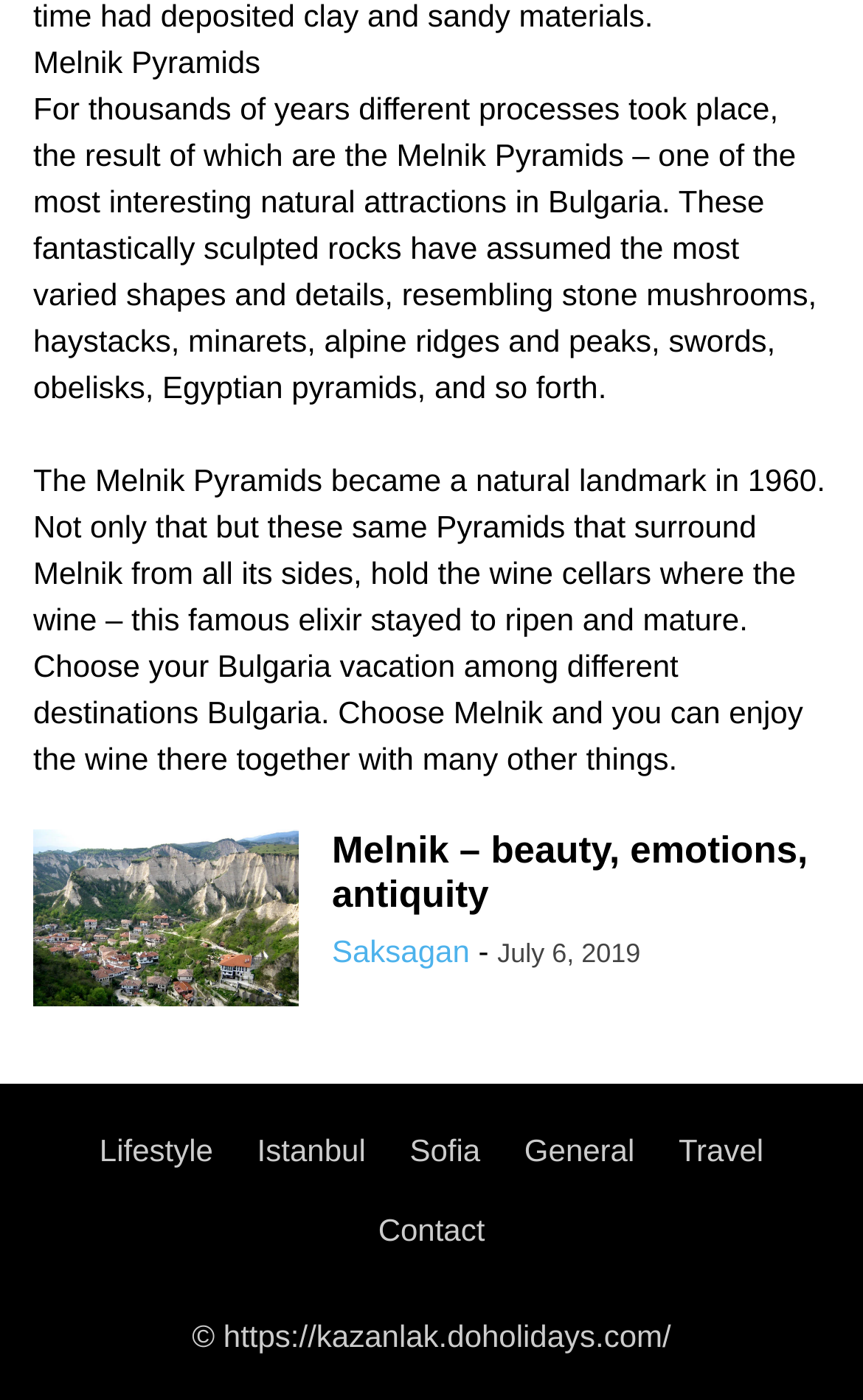What is the date of the article?
Based on the screenshot, provide a one-word or short-phrase response.

July 6, 2019